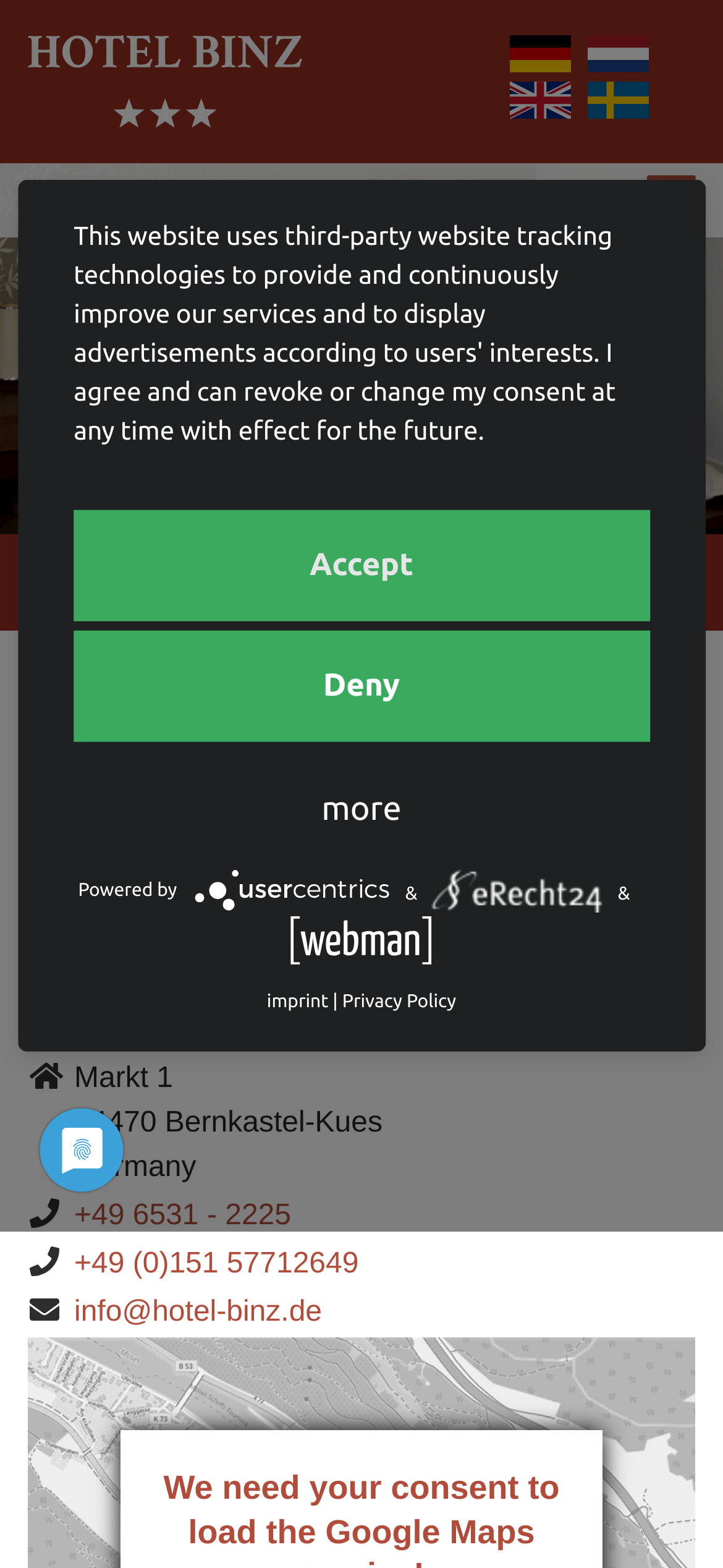What is the phone number of the hotel?
With the help of the image, please provide a detailed response to the question.

The phone number of the hotel can be found in the LayoutTable section, specifically in the LayoutTableCell with the link '+49 6531 - 2225', which provides the phone number of the hotel.